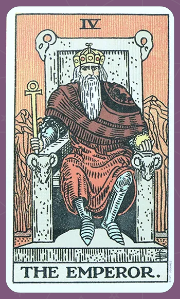Respond with a single word or phrase for the following question: 
What does the river in the background represent?

Deeper emotions